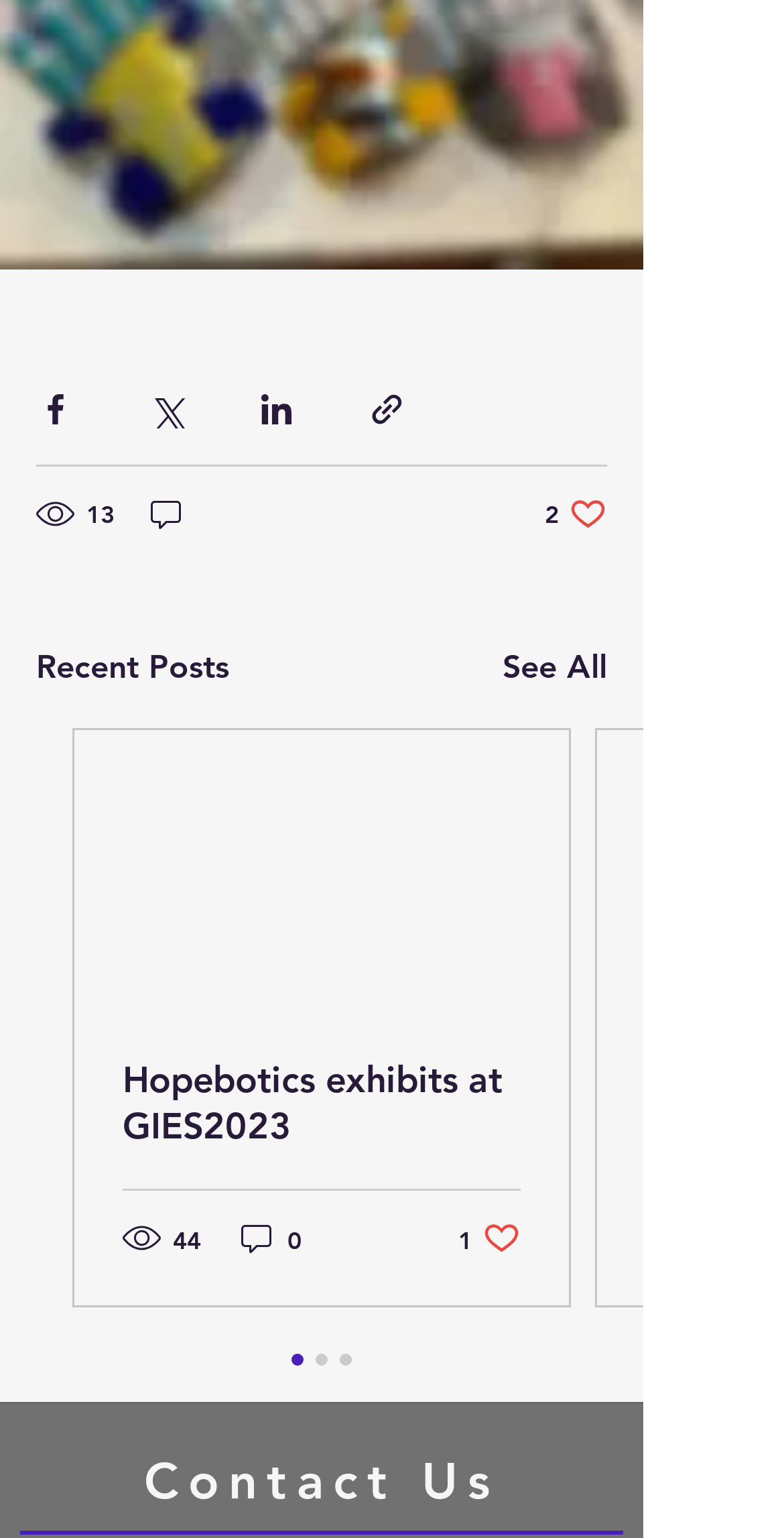Given the element description aria-label="Share via Facebook", identify the bounding box coordinates for the UI element on the webpage screenshot. The format should be (top-left x, top-left y, bottom-right x, bottom-right y), with values between 0 and 1.

[0.046, 0.253, 0.095, 0.278]